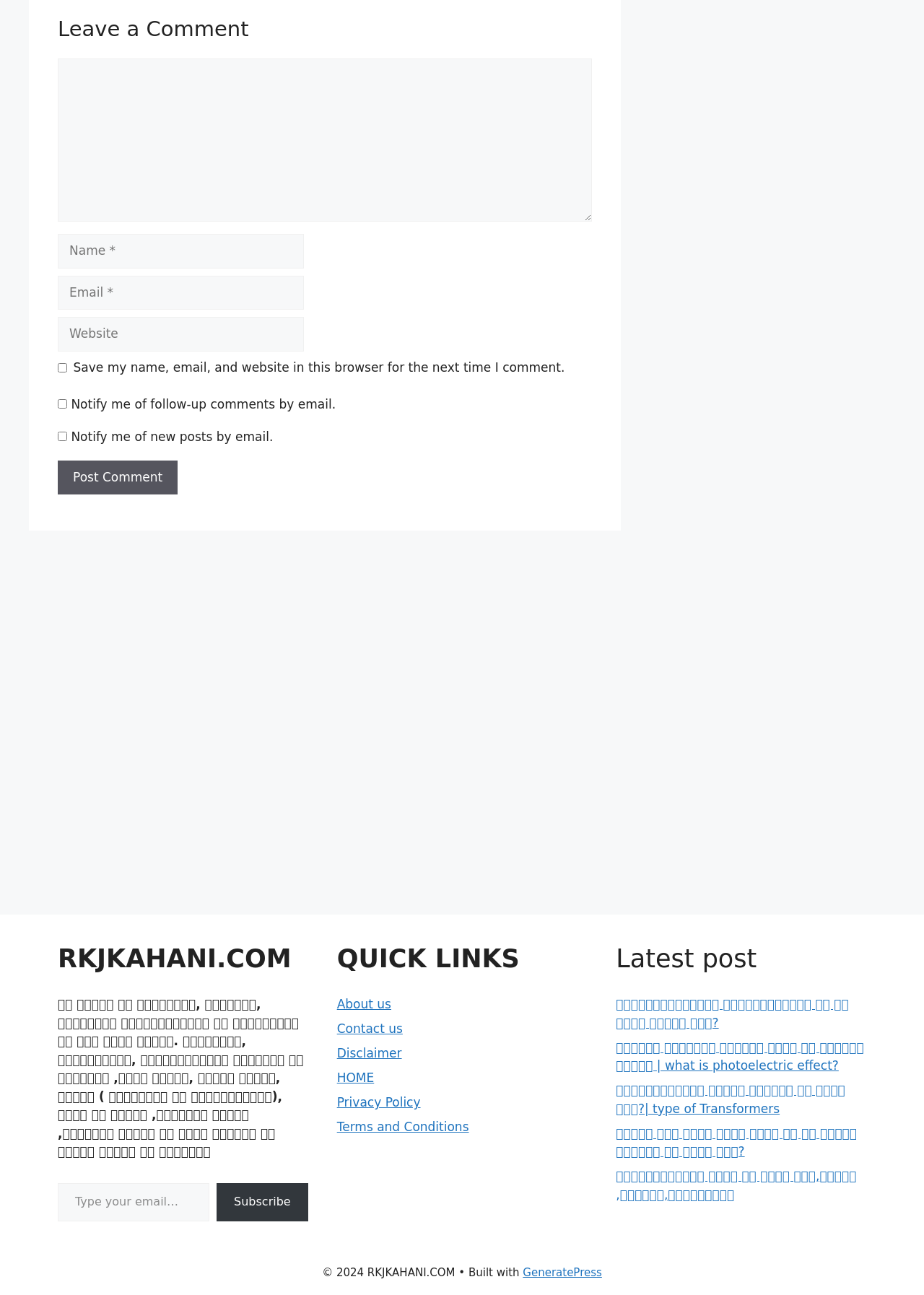What is the copyright year of the website?
Using the image as a reference, answer the question with a short word or phrase.

2024